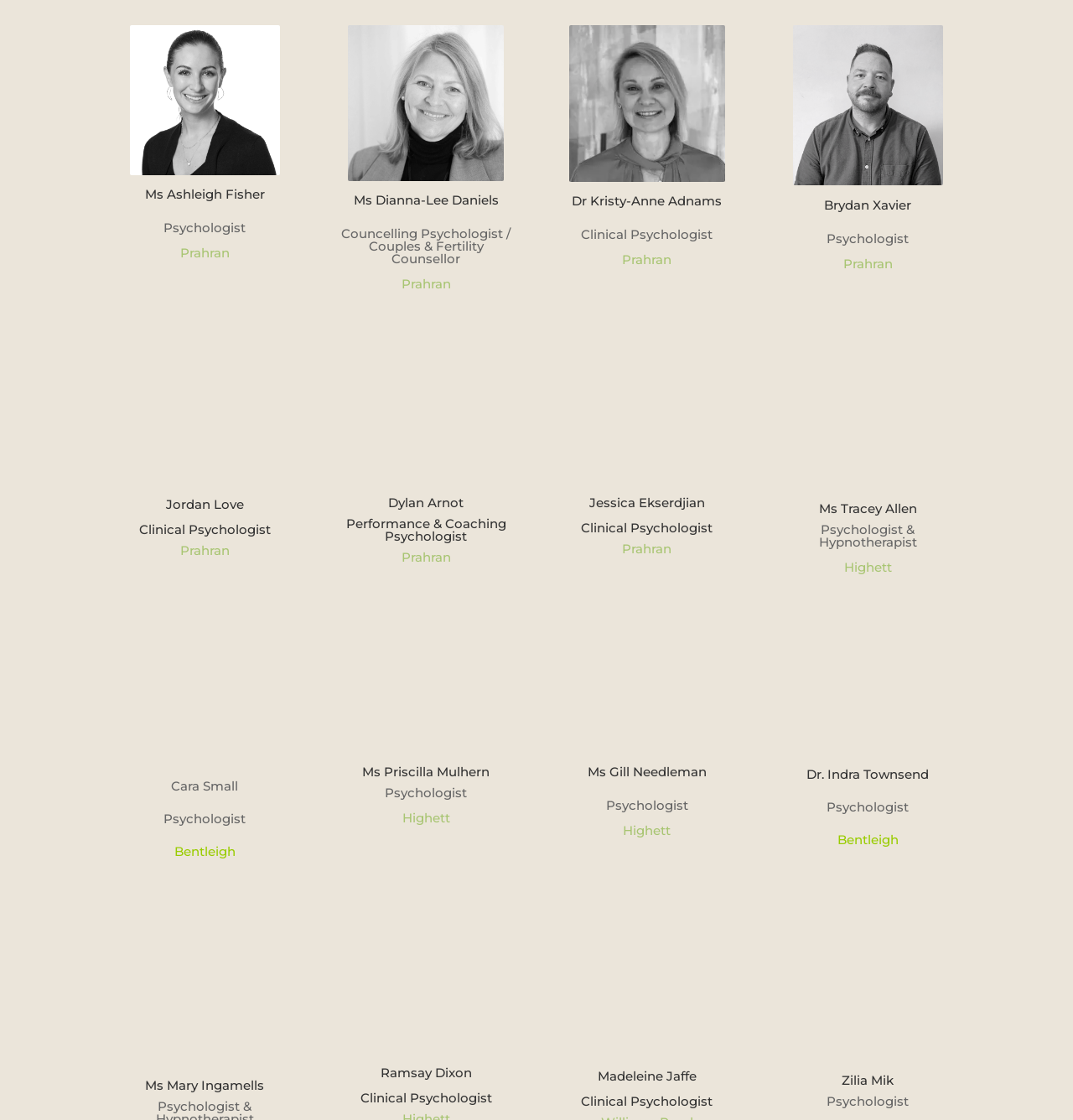Could you find the bounding box coordinates of the clickable area to complete this instruction: "View Brydan Xavier's profile"?

[0.768, 0.176, 0.85, 0.19]